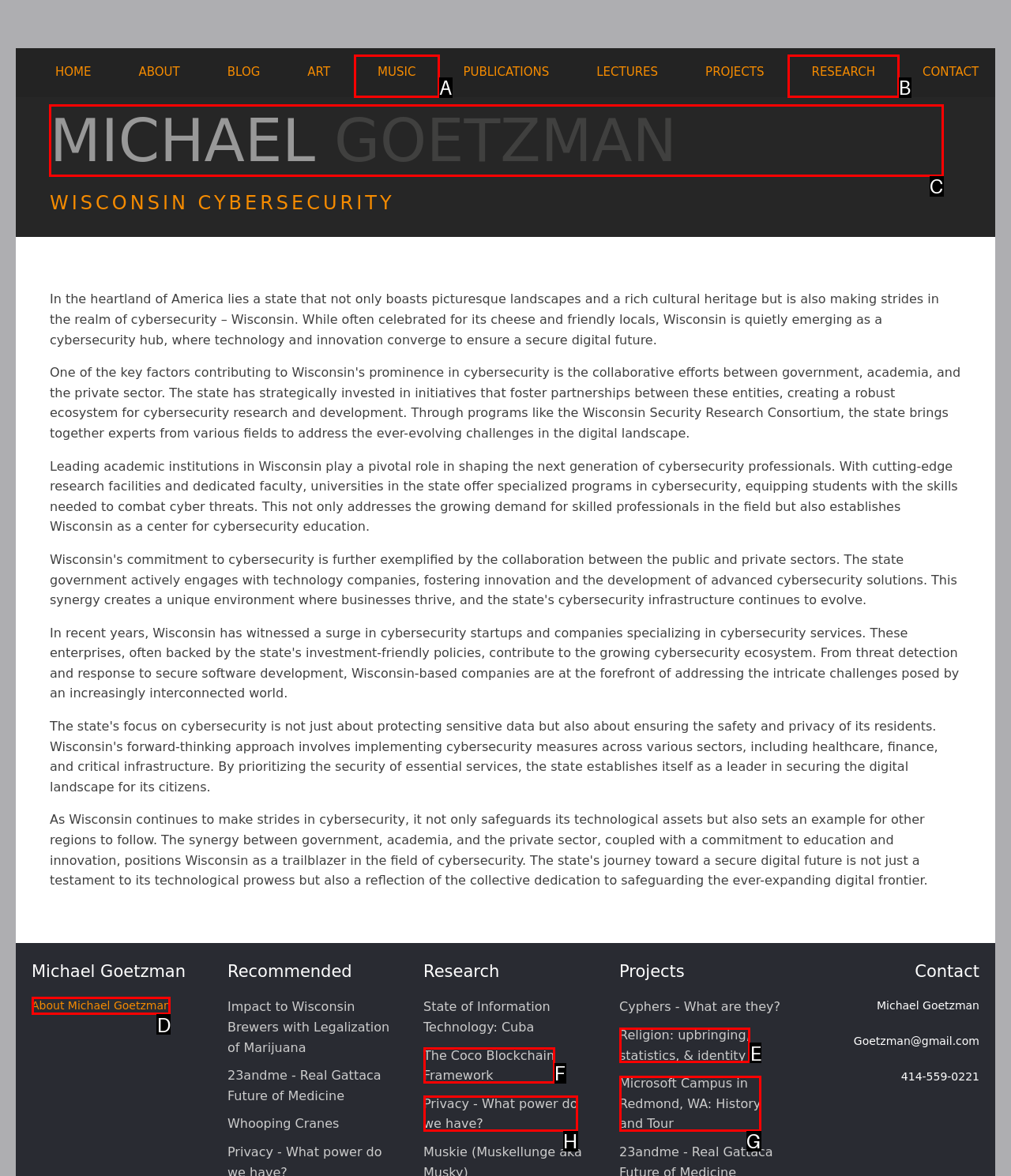Identify the correct UI element to click on to achieve the following task: Read about Michael Goetzman Respond with the corresponding letter from the given choices.

C